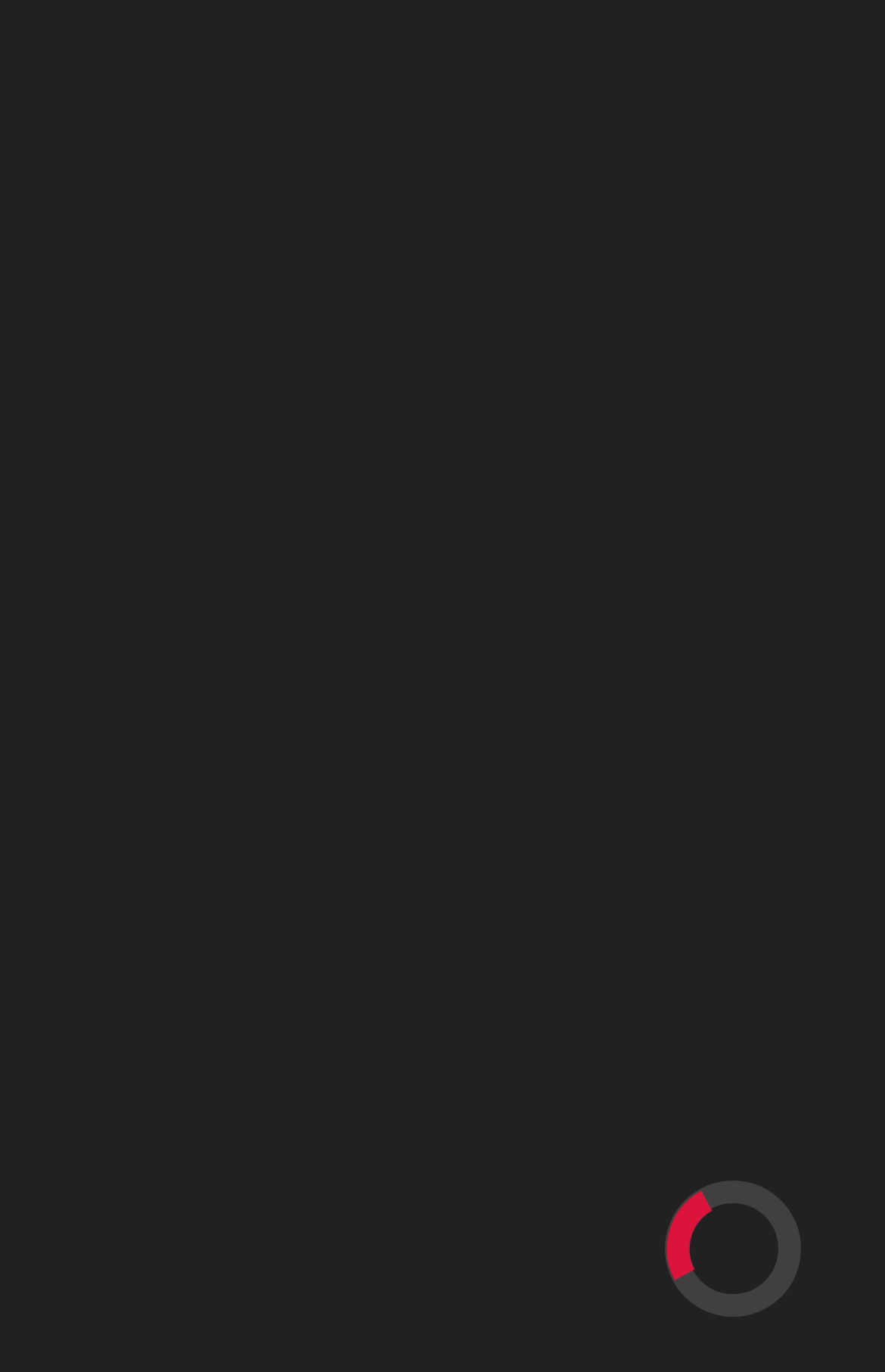What is the category of the article?
Please provide a comprehensive answer to the question based on the webpage screenshot.

I found the category 'Football' in the menu section, which is a link element with bounding box coordinates [0.252, 0.715, 0.393, 0.742].